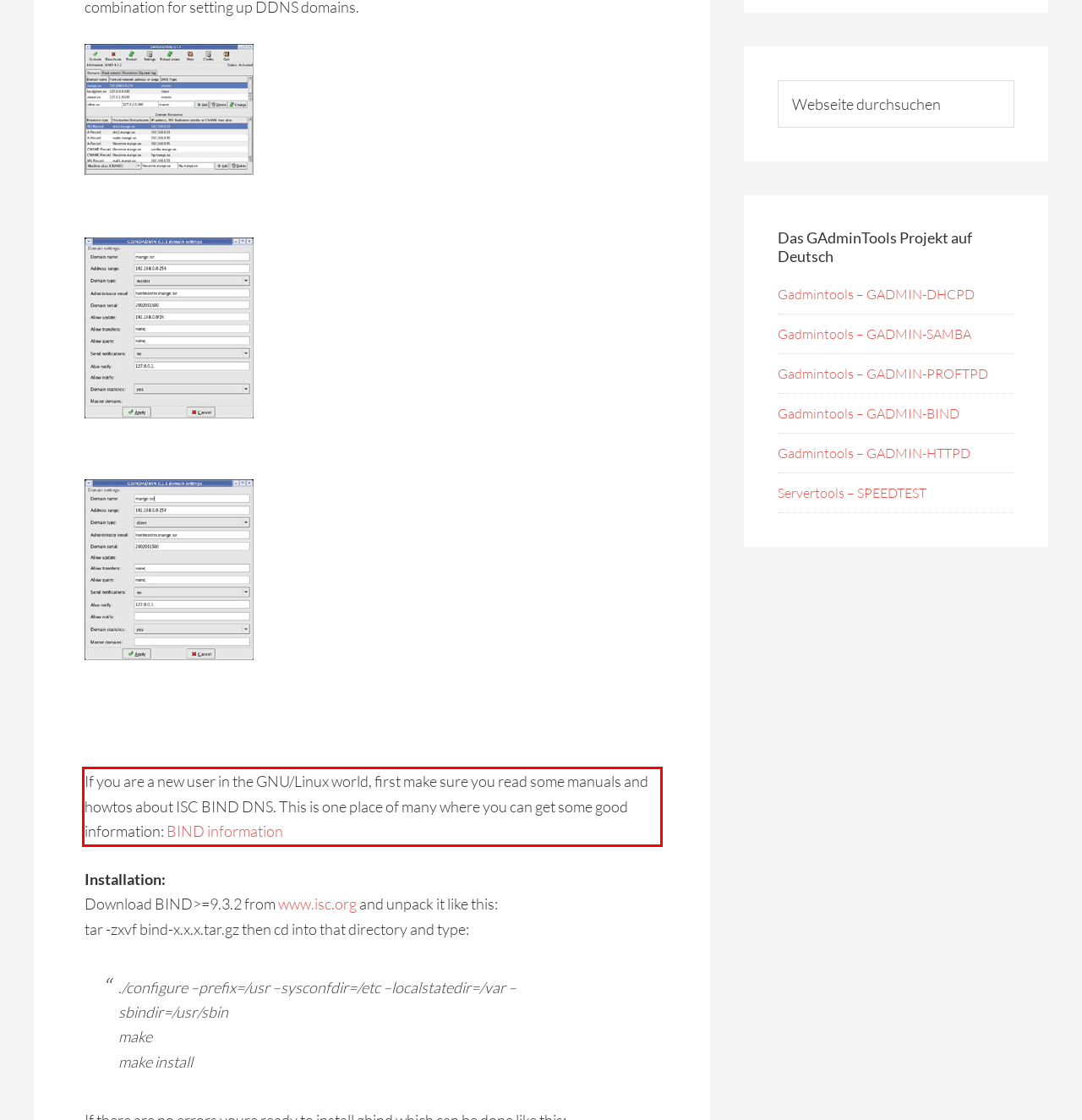Using the provided screenshot of a webpage, recognize and generate the text found within the red rectangle bounding box.

If you are a new user in the GNU/Linux world, first make sure you read some manuals and howtos about ISC BIND DNS. This is one place of many where you can get some good information: BIND information